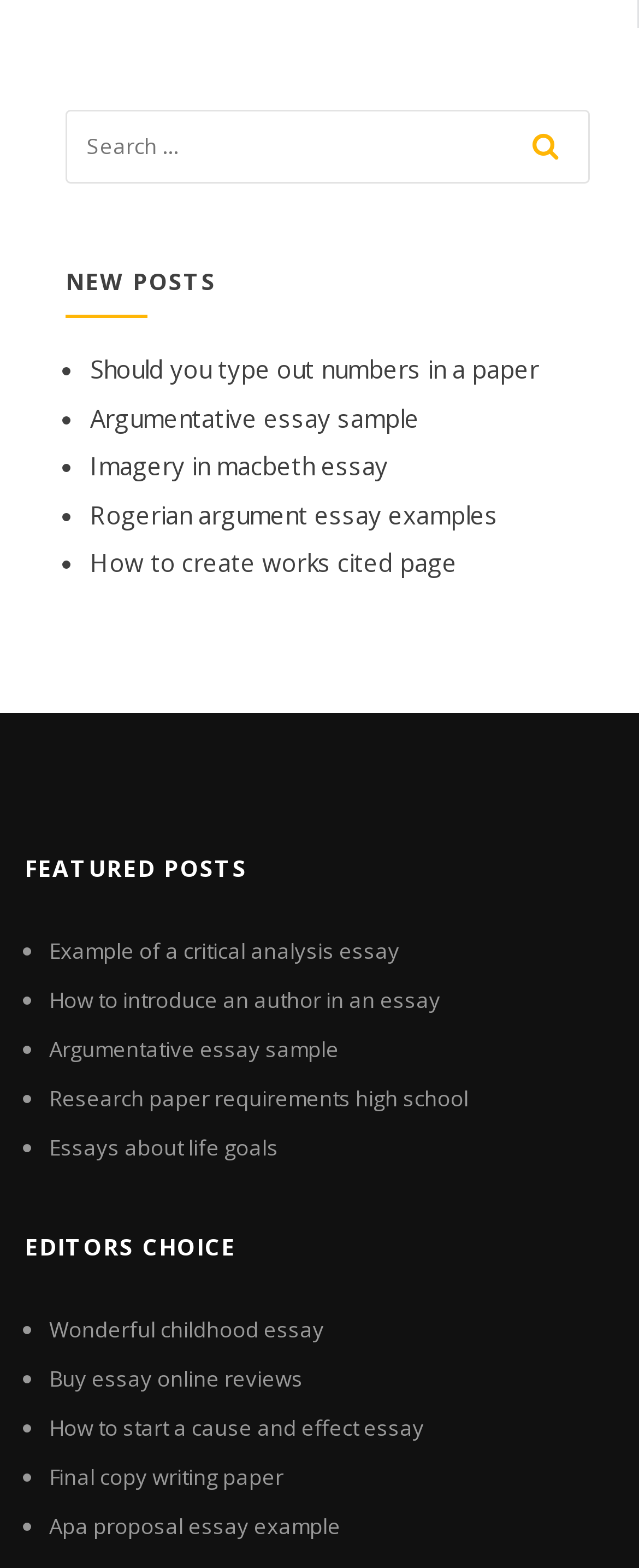Highlight the bounding box coordinates of the region I should click on to meet the following instruction: "read new post about 'Should you type out numbers in a paper'".

[0.141, 0.225, 0.844, 0.246]